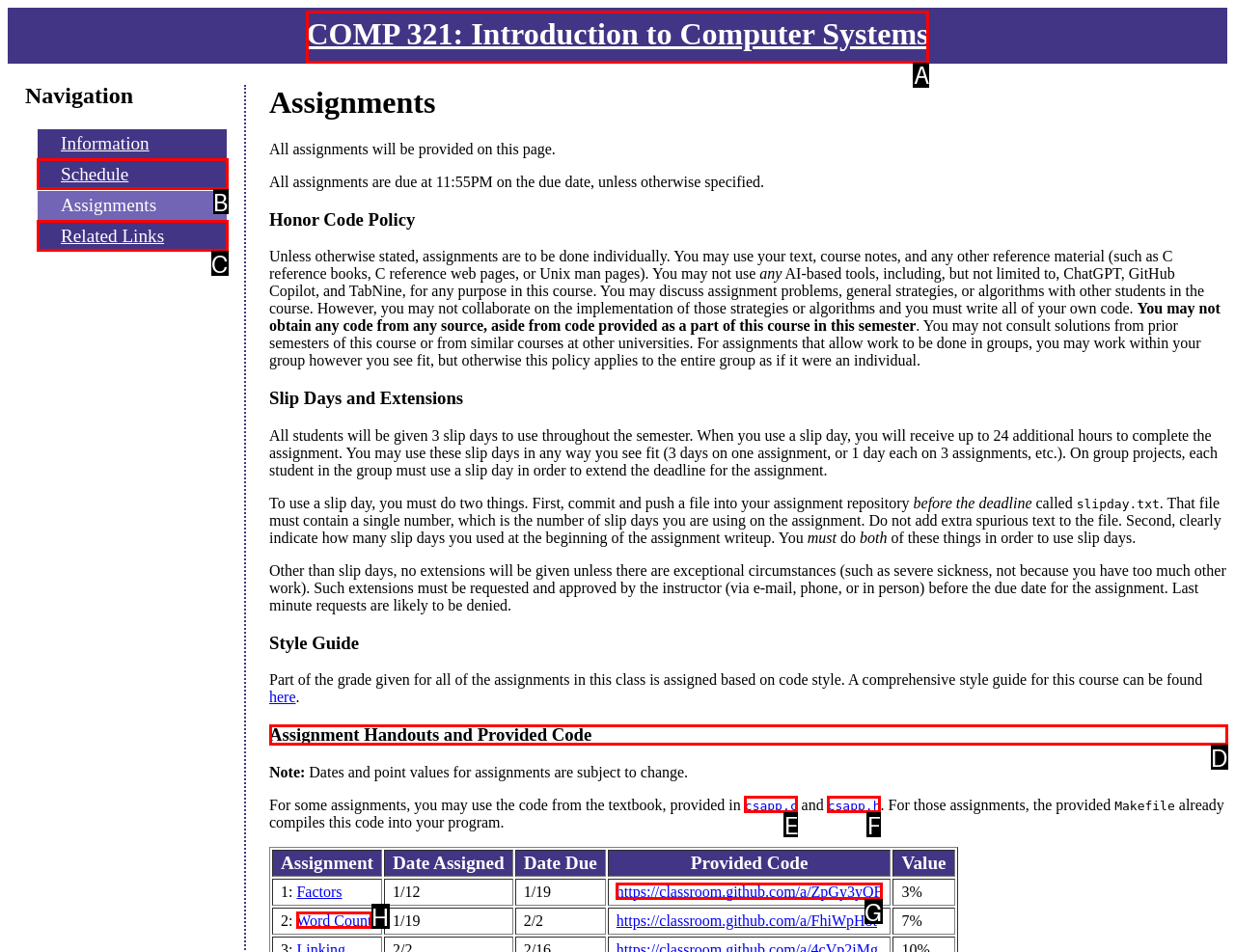Tell me which one HTML element I should click to complete the following task: view Assignment Handouts and Provided Code
Answer with the option's letter from the given choices directly.

D